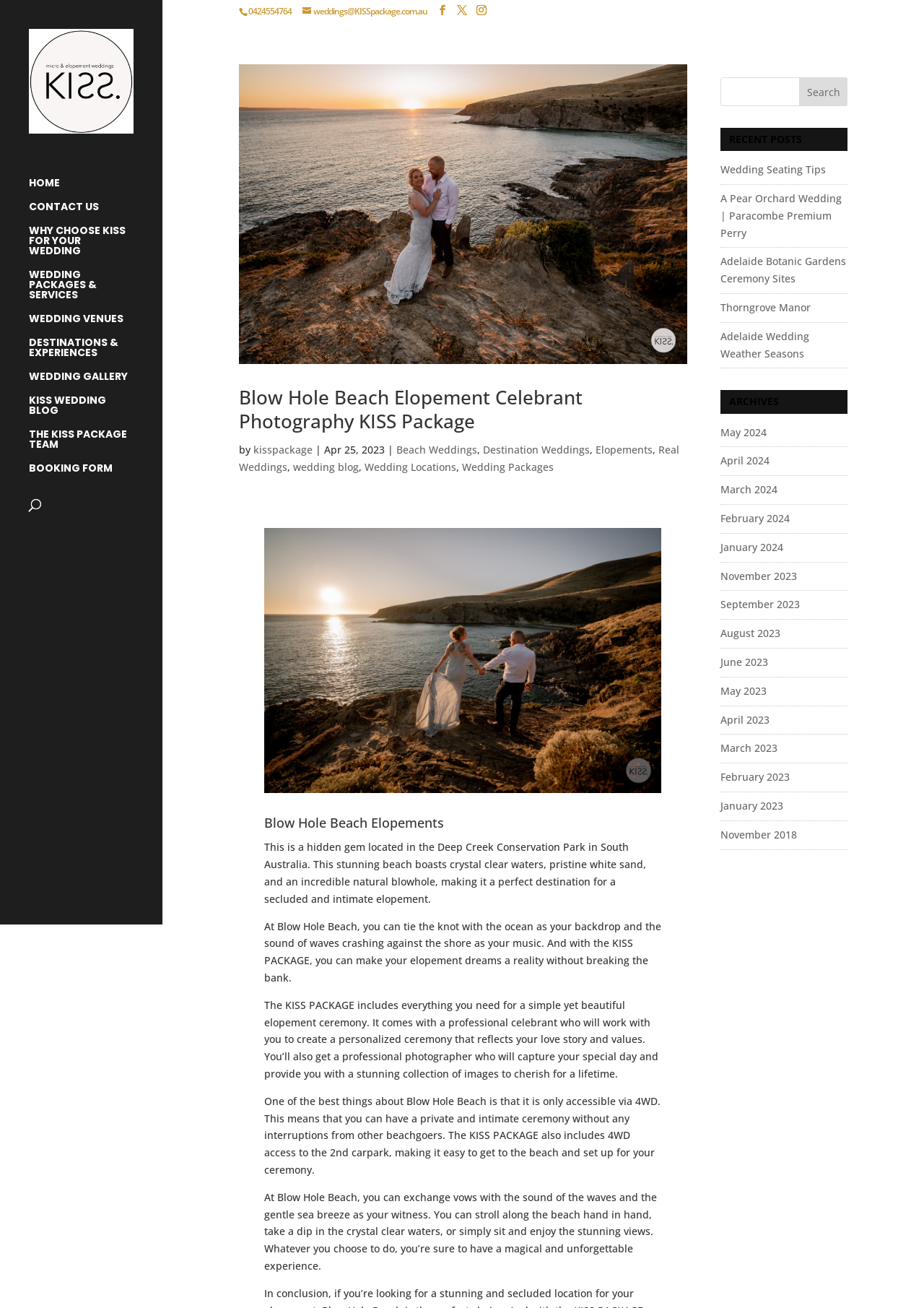Please determine the heading text of this webpage.

NICOLA & CRAIG